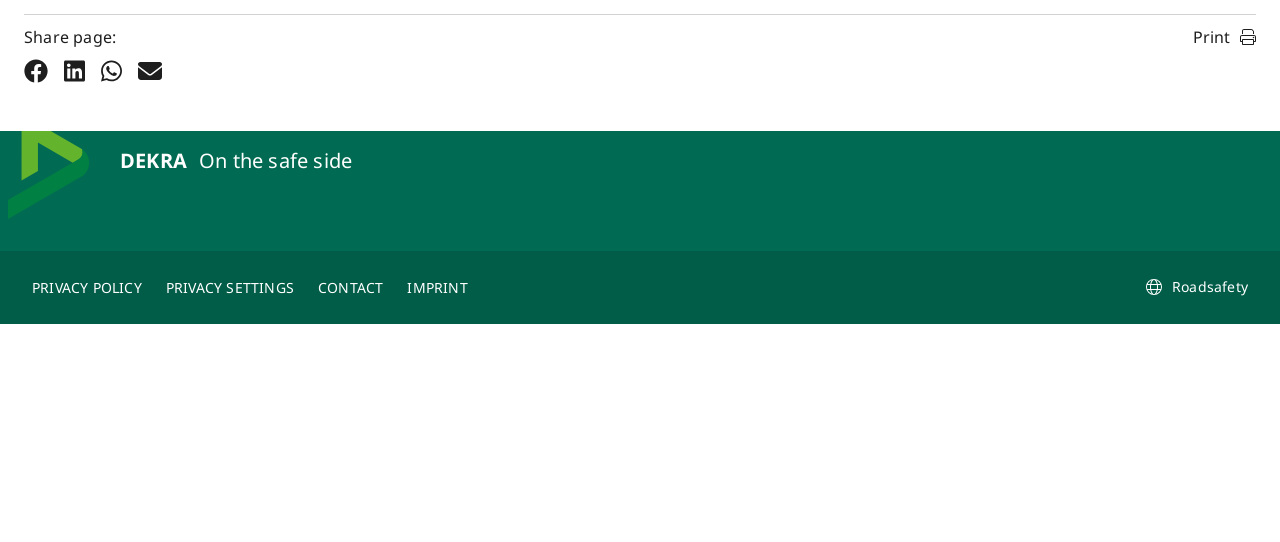Please identify the coordinates of the bounding box that should be clicked to fulfill this instruction: "Click on the link to Wacana Kemerdekaan dan Hari Malaysia".

None